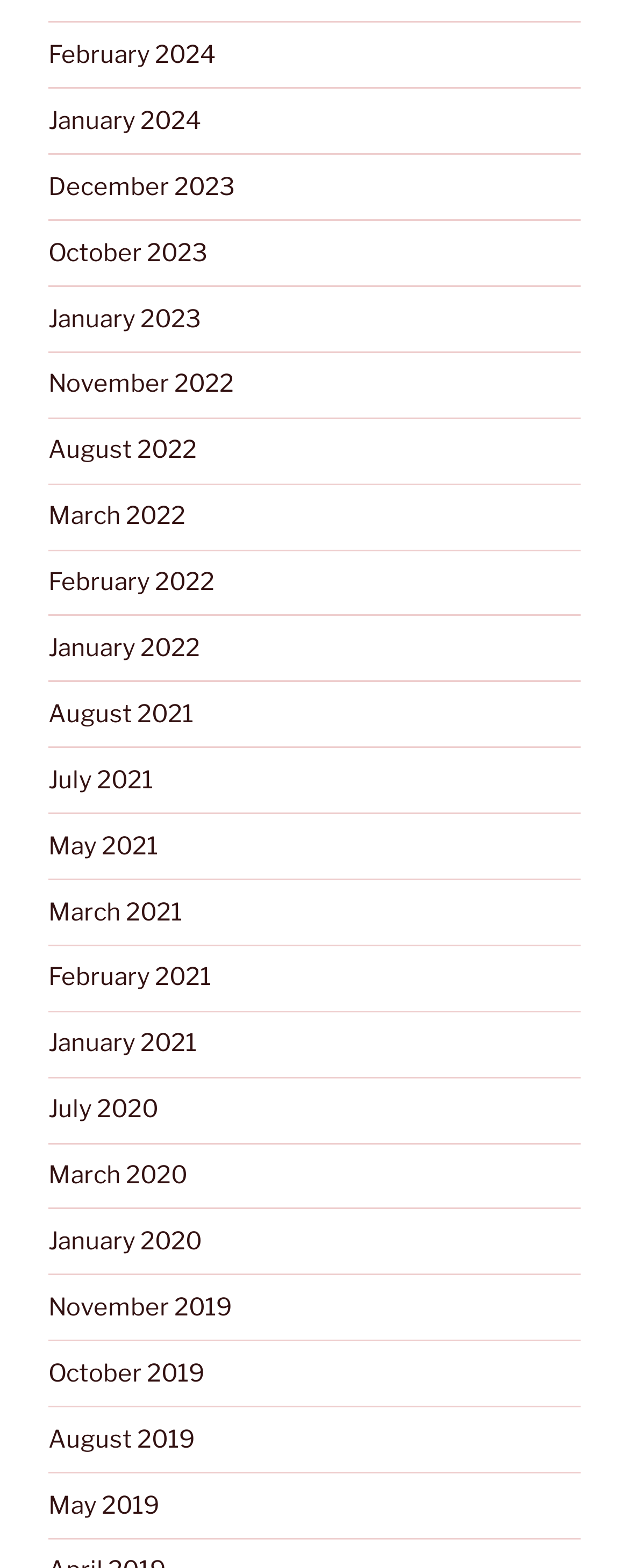Determine the coordinates of the bounding box that should be clicked to complete the instruction: "view February 2024". The coordinates should be represented by four float numbers between 0 and 1: [left, top, right, bottom].

[0.077, 0.026, 0.344, 0.044]